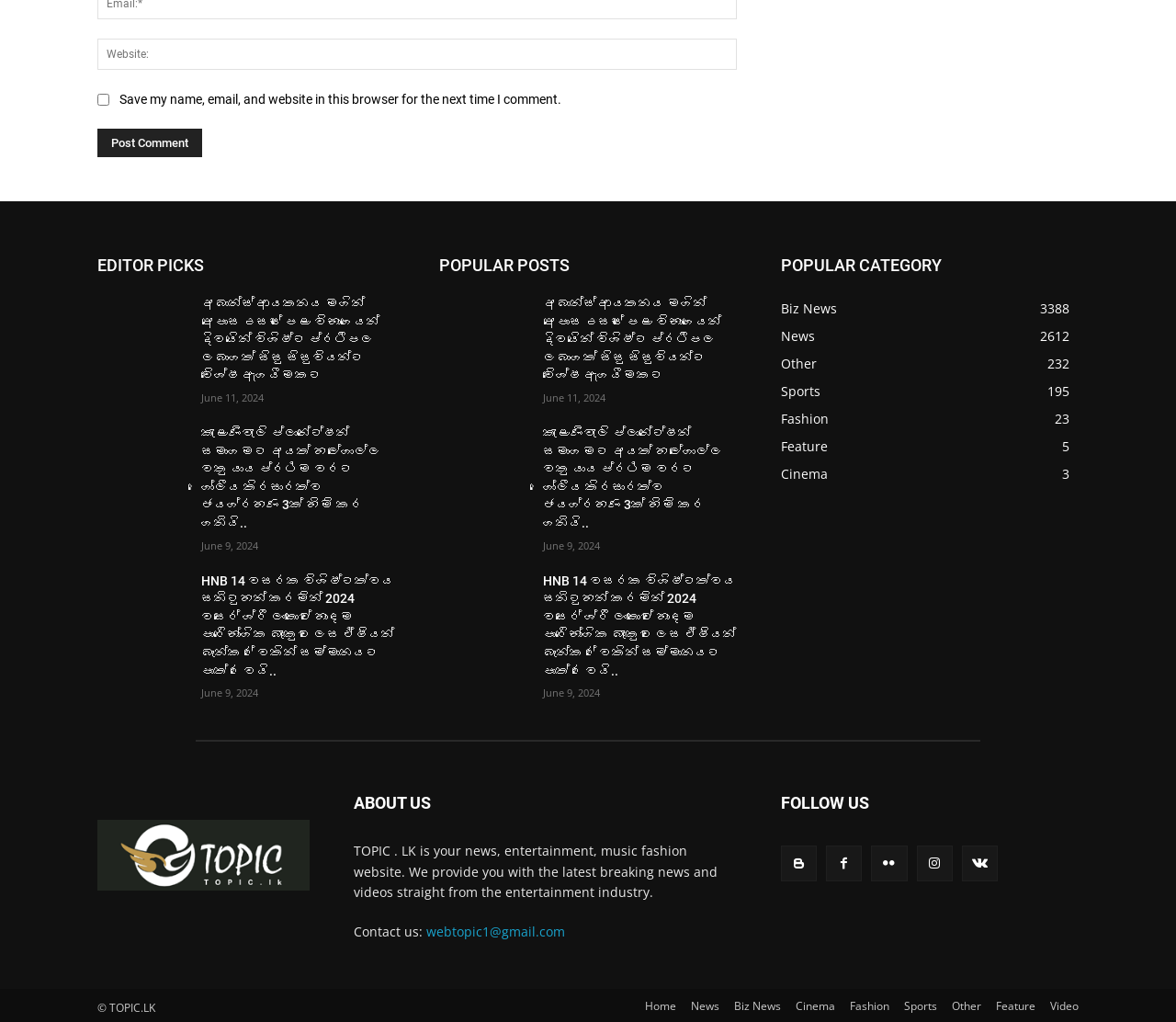Please determine the bounding box coordinates of the element to click on in order to accomplish the following task: "Post a comment". Ensure the coordinates are four float numbers ranging from 0 to 1, i.e., [left, top, right, bottom].

[0.083, 0.123, 0.172, 0.151]